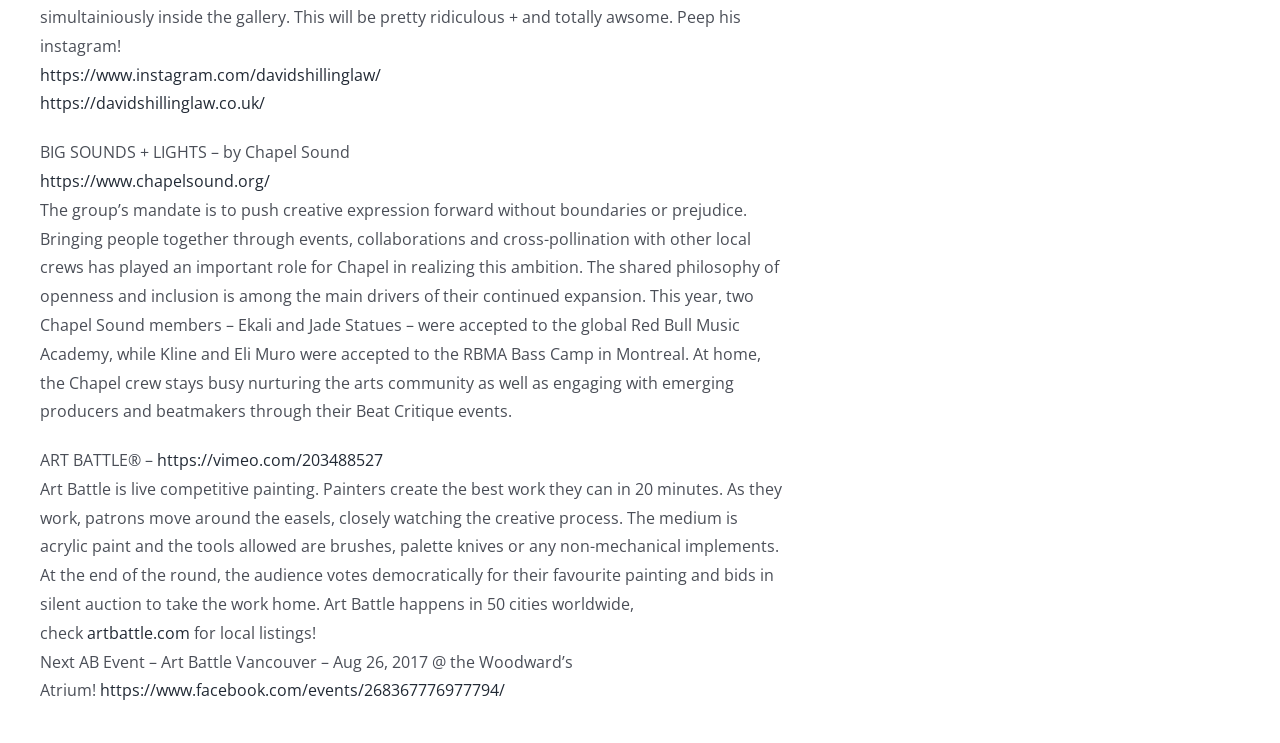With reference to the image, please provide a detailed answer to the following question: What is the name of the event mentioned?

The name of the event mentioned is Art Battle Vancouver, which is inferred from the StaticText element with the text 'Next AB Event – Art Battle Vancouver – Aug 26, 2017 @ the Woodward’s Atrium!'.